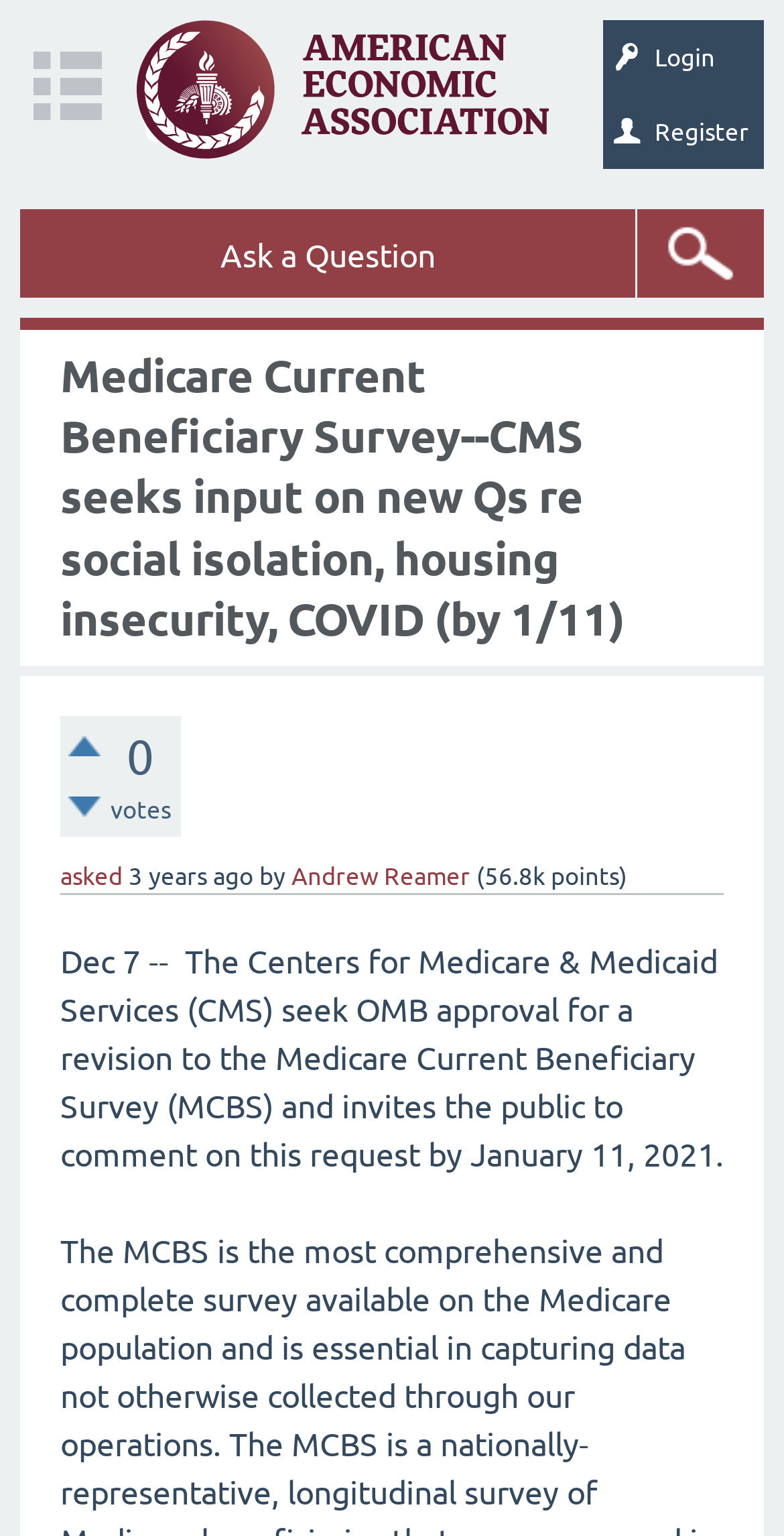Create an in-depth description of the webpage, covering main sections.

The webpage appears to be a discussion forum or a question-and-answer platform, with a focus on economics and policy-related topics. At the top right corner, there are two links, "Login" and "Register", which suggest that users can create an account or log in to participate in the discussion.

On the top left, there is a link to "Economics Forum" accompanied by an image, which may be a logo or an icon. Below this, there is a layout table that spans the entire width of the page.

The main content of the page is a question or discussion topic, titled "Medicare Current Beneficiary Survey--CMS seeks input on new Qs re social isolation, housing insecurity, COVID (by 1/11)". This title is also a link, and it is followed by two buttons, "+" and "-", which may be used to expand or collapse the content.

Below the title, there is a section that displays the number of "votes" and some additional information, including the date and time the question was asked, the username of the person who asked the question, and their reputation points.

The main content of the question is a paragraph of text that describes the Centers for Medicare & Medicaid Services (CMS) seeking OMB approval for a revision to the Medicare Current Beneficiary Survey (MCBS) and inviting the public to comment on this request by January 11, 2021.